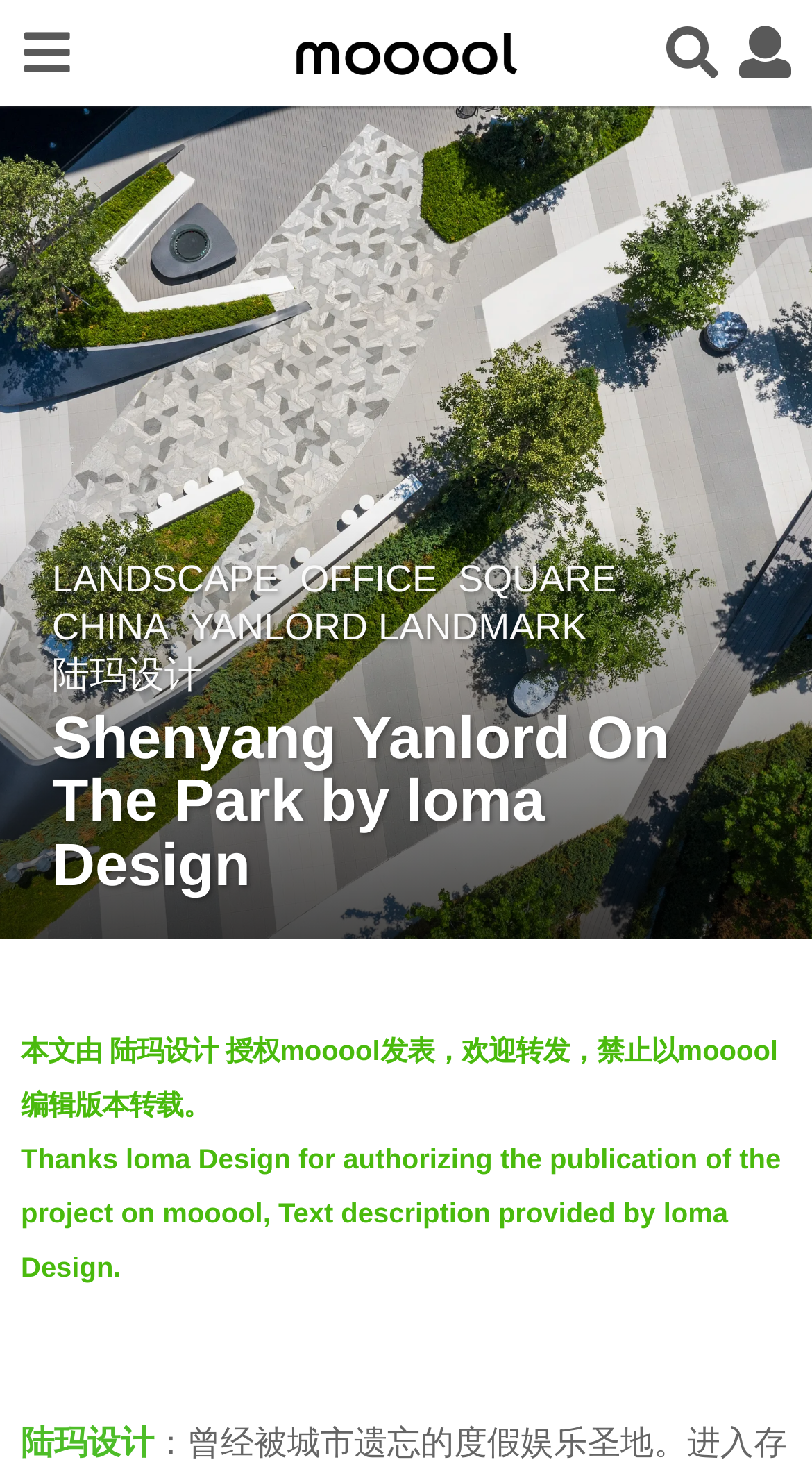Please specify the bounding box coordinates of the area that should be clicked to accomplish the following instruction: "View the project category". The coordinates should consist of four float numbers between 0 and 1, i.e., [left, top, right, bottom].

[0.064, 0.381, 0.344, 0.41]